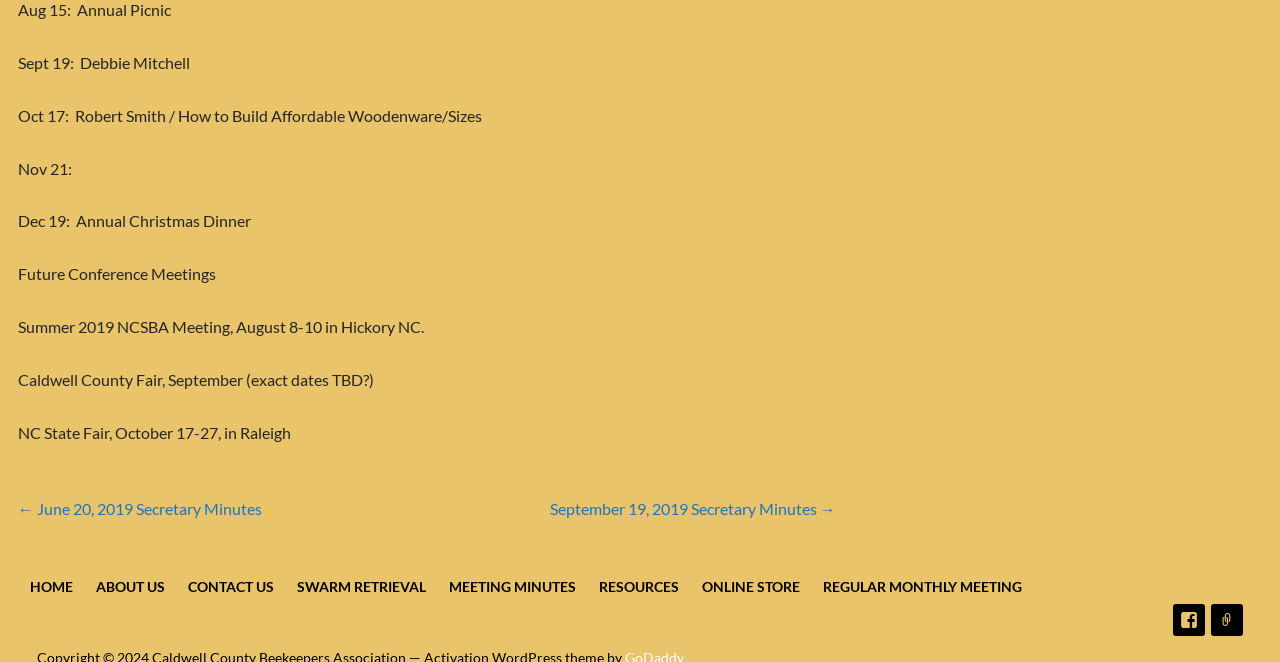Identify the bounding box of the HTML element described here: "Contact Us". Provide the coordinates as four float numbers between 0 and 1: [left, top, right, bottom].

[0.147, 0.873, 0.214, 0.899]